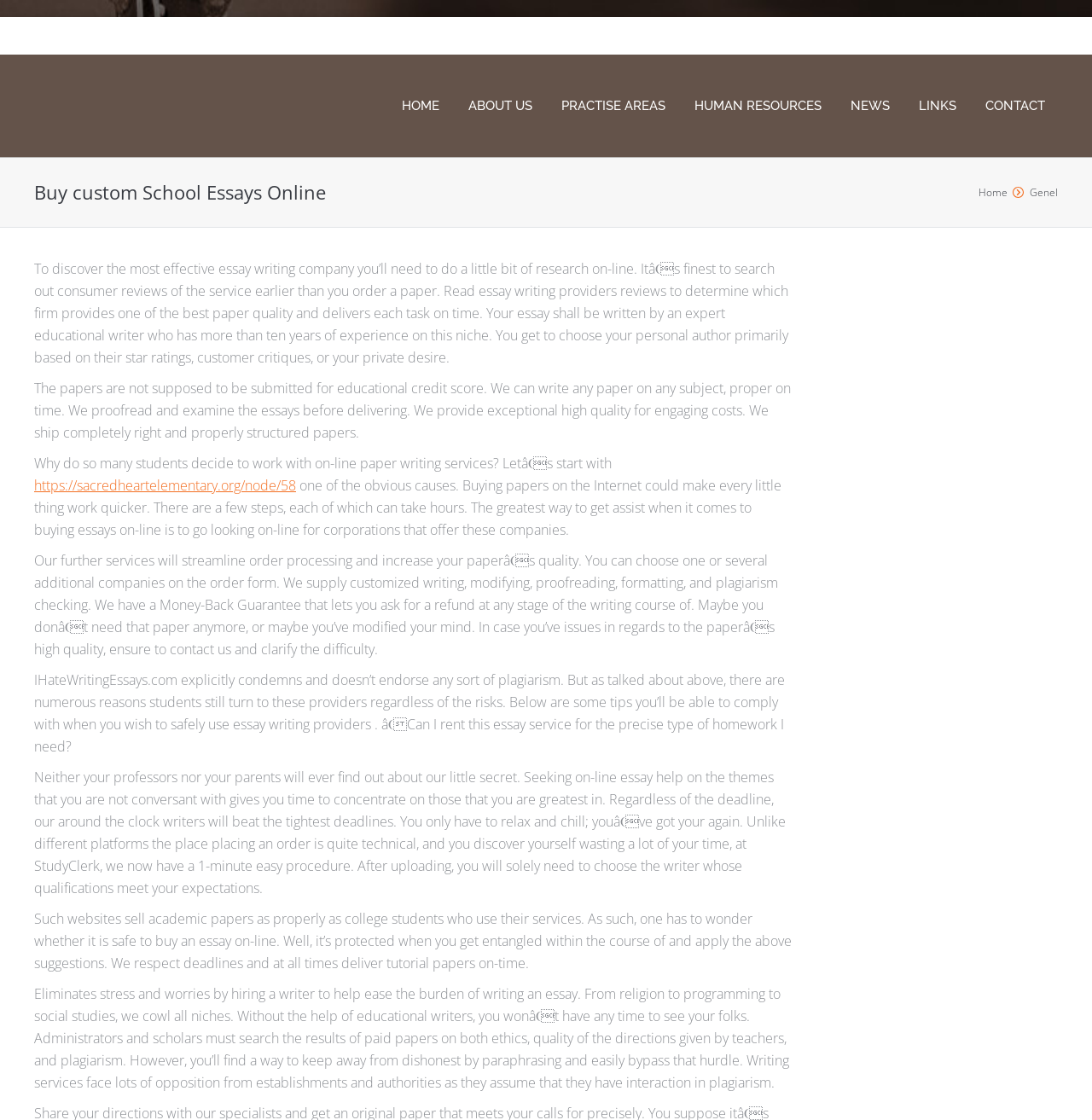What is the main purpose of this website?
Answer the question in as much detail as possible.

Based on the webpage content, it appears that the main purpose of this website is to provide a service for buying custom school essays online. The heading 'Buy custom School Essays Online' and the text 'To discover the most effective essay writing company you’ll need to do a little bit of research on-line.' suggest that the website is focused on providing essay writing services.